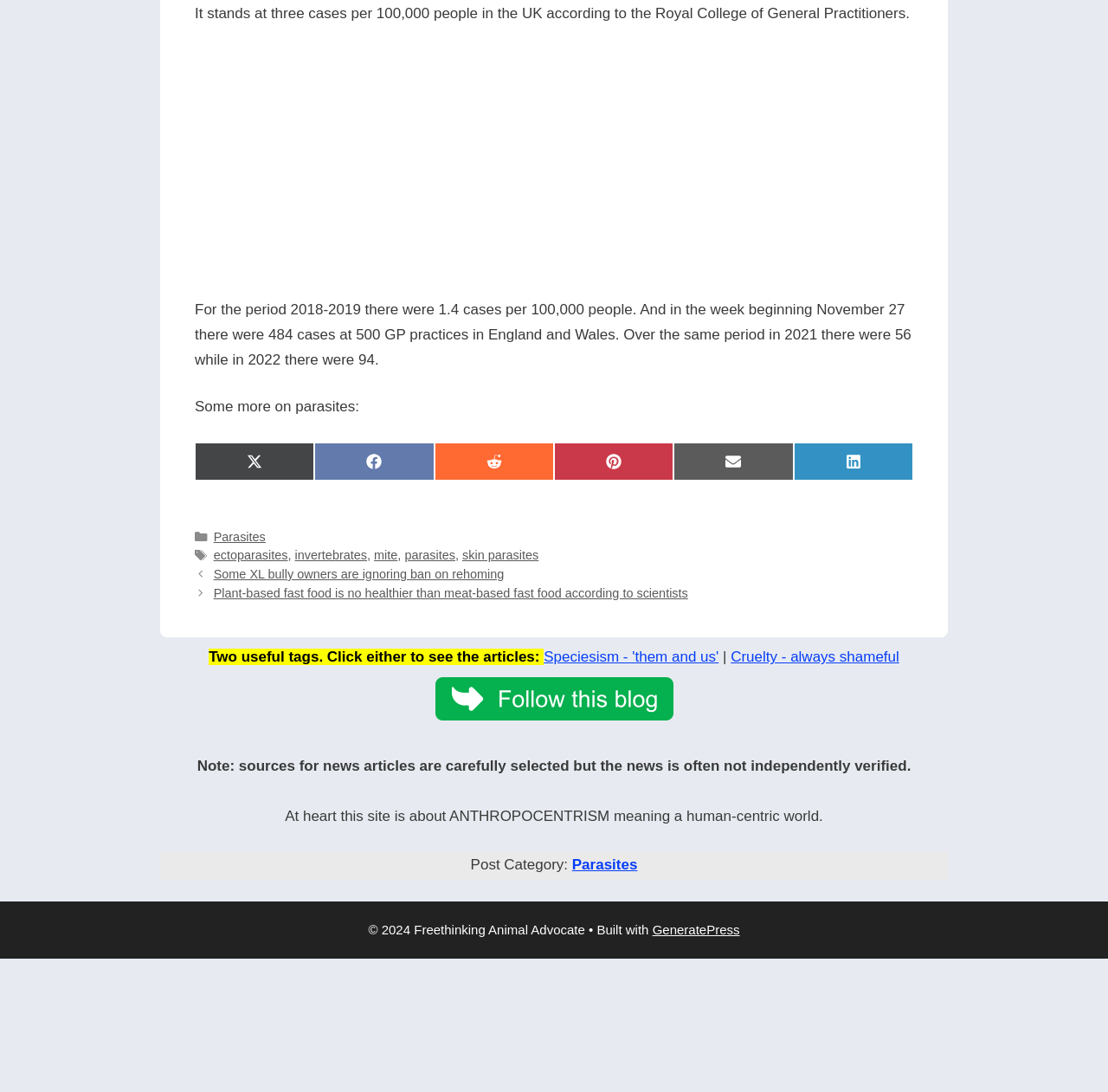Given the element description "skin parasites", identify the bounding box of the corresponding UI element.

[0.417, 0.502, 0.486, 0.515]